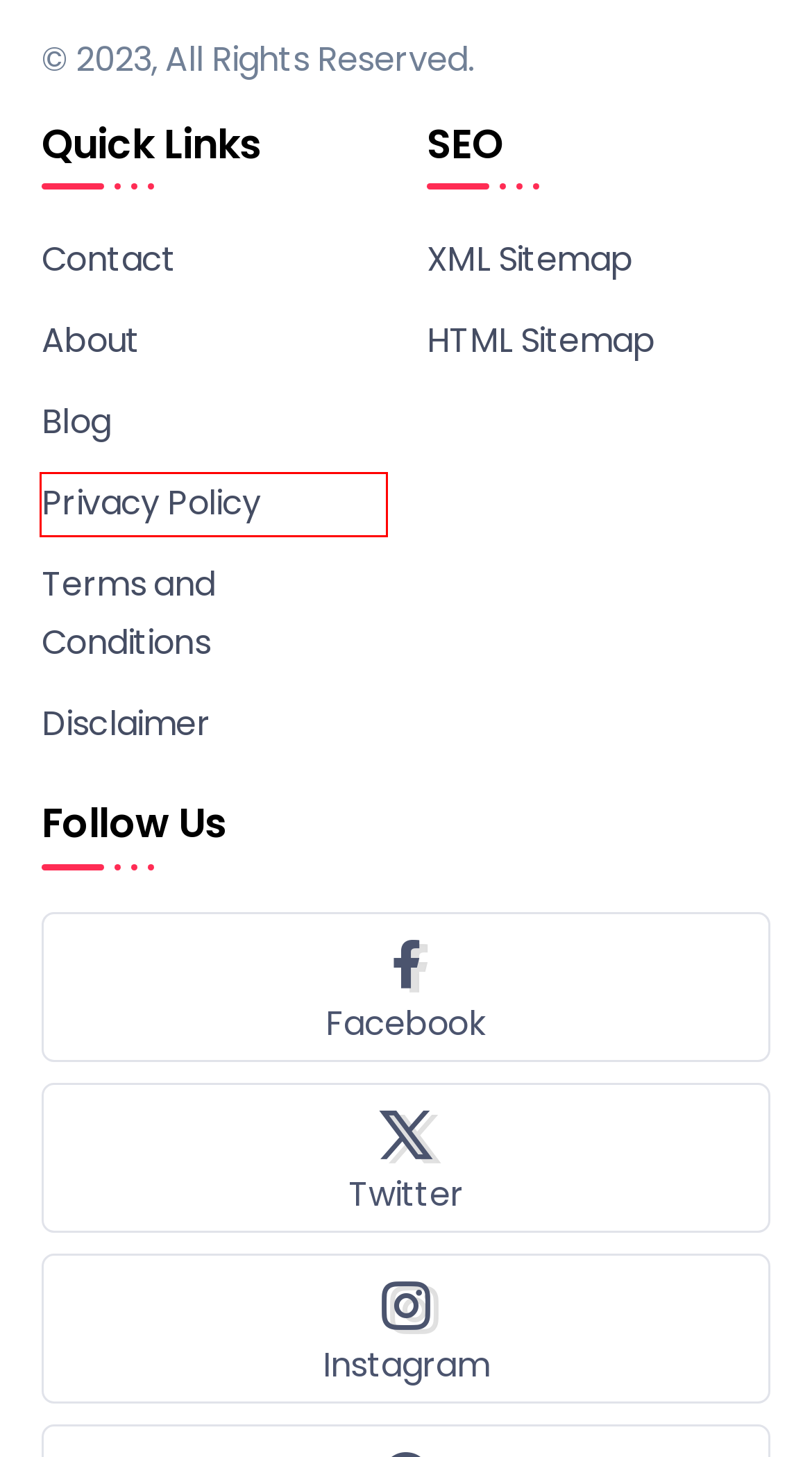A screenshot of a webpage is given, featuring a red bounding box around a UI element. Please choose the webpage description that best aligns with the new webpage after clicking the element in the bounding box. These are the descriptions:
A. Discover Denis Montel: A Modern Architect Shaping the Future of Design - CMF
B. Blog - CMF
C. DesignBoom - CMF
D. Privacy Policy - CMF
E. Disclaimer - CMF
F. Poland, officially known as the Republic of Poland - CMF
G. About - CMF
H. Contact - CMF

D